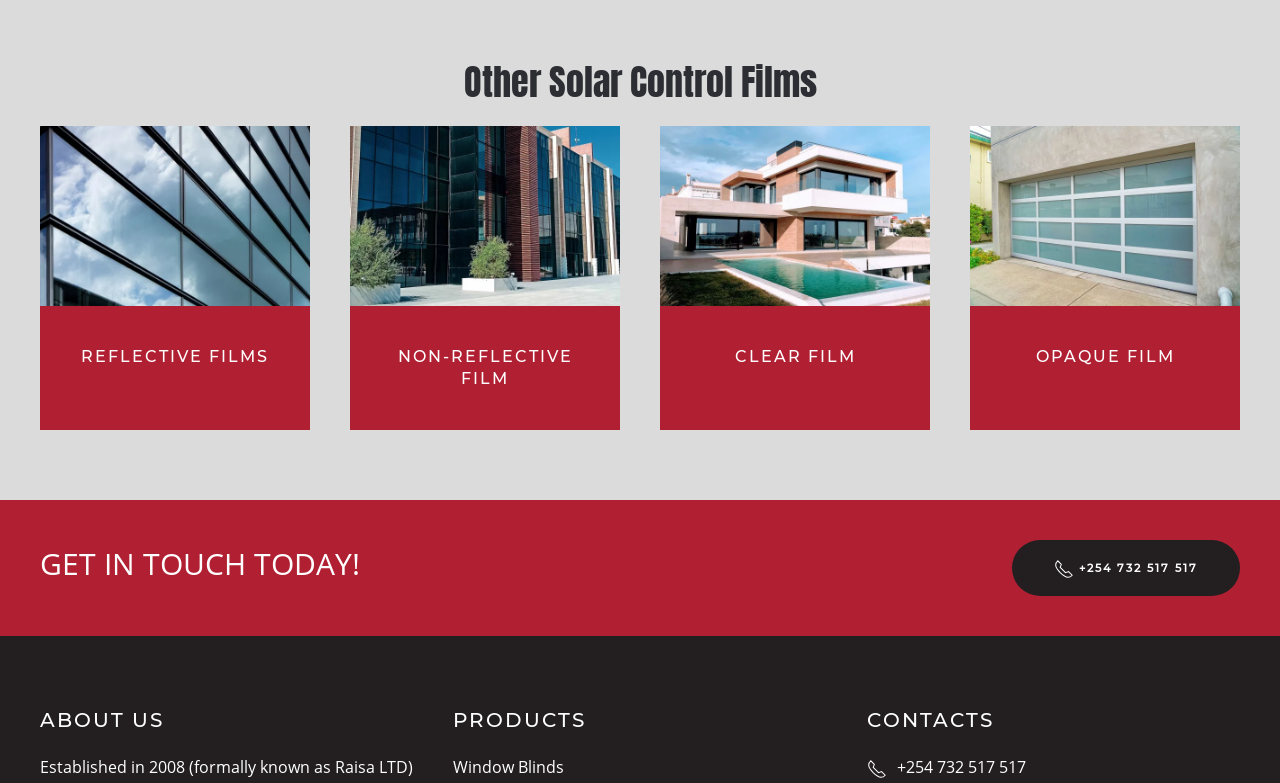Refer to the element description +254 732 517 517 and identify the corresponding bounding box in the screenshot. Format the coordinates as (top-left x, top-left y, bottom-right x, bottom-right y) with values in the range of 0 to 1.

[0.791, 0.69, 0.969, 0.761]